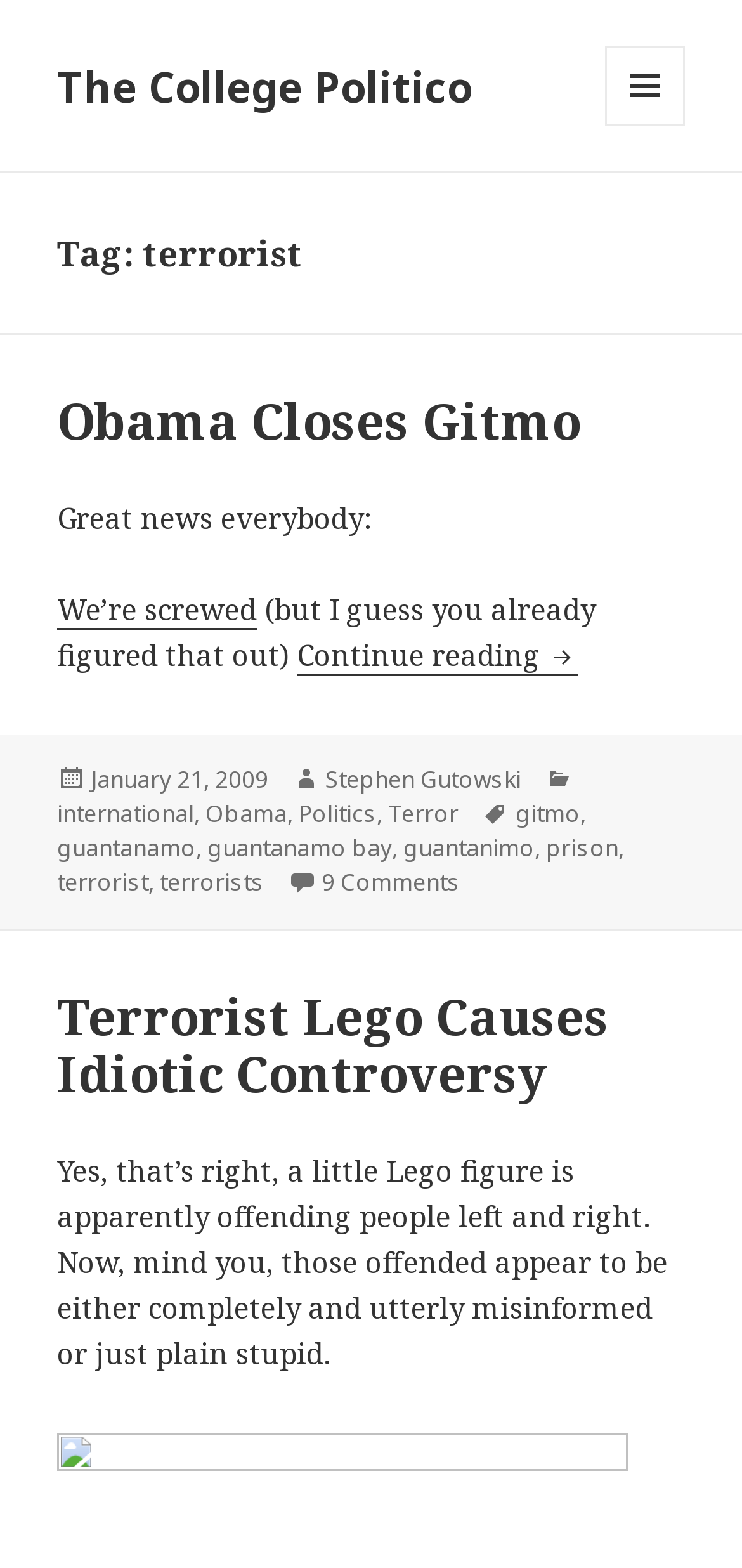Find the bounding box coordinates of the clickable region needed to perform the following instruction: "Read the article 'Obama Closes Gitmo'". The coordinates should be provided as four float numbers between 0 and 1, i.e., [left, top, right, bottom].

[0.077, 0.246, 0.782, 0.29]